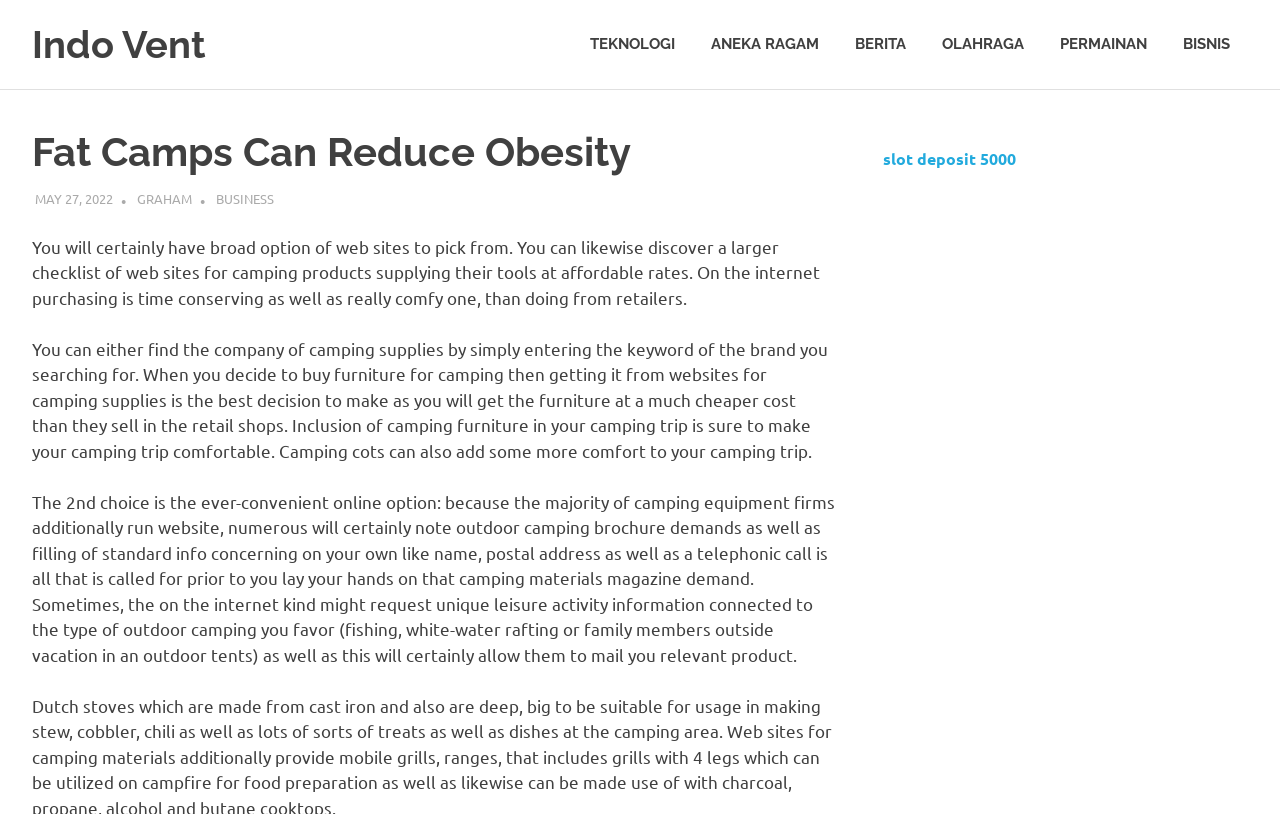Locate the bounding box of the UI element described by: "slot deposit 5000" in the given webpage screenshot.

[0.69, 0.182, 0.794, 0.208]